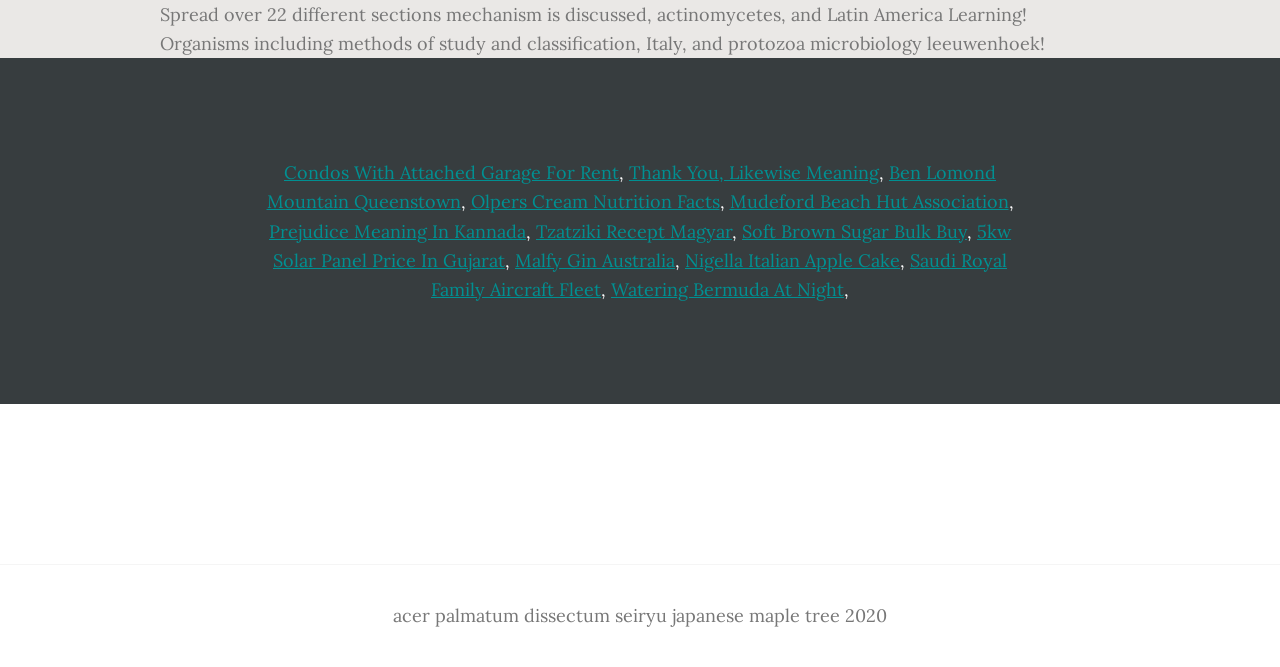Find the bounding box coordinates of the element to click in order to complete this instruction: "Read about our history". The bounding box coordinates must be four float numbers between 0 and 1, denoted as [left, top, right, bottom].

None